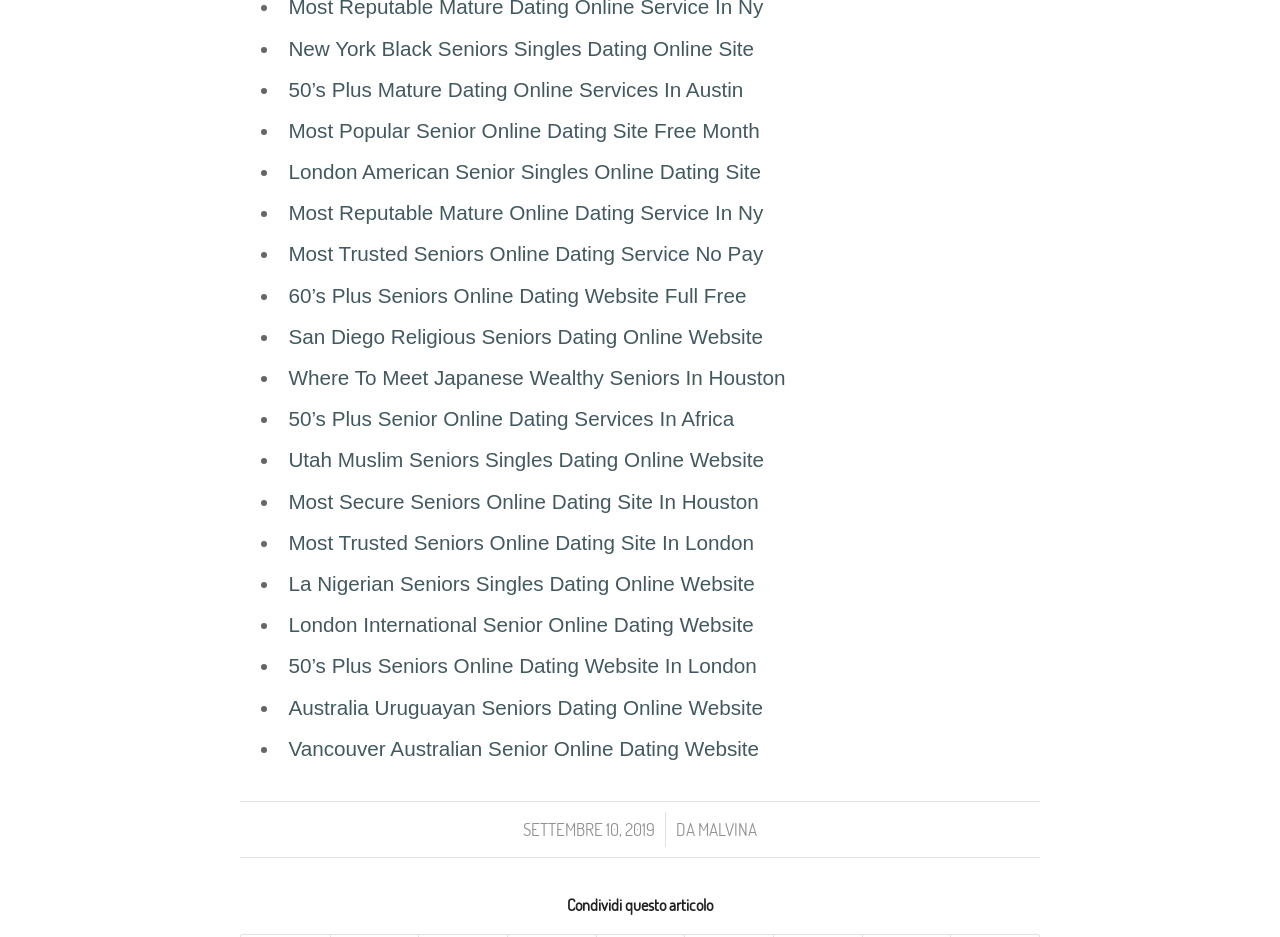Could you determine the bounding box coordinates of the clickable element to complete the instruction: "Click on 'New York Black Seniors Singles Dating Online Site'"? Provide the coordinates as four float numbers between 0 and 1, i.e., [left, top, right, bottom].

[0.225, 0.039, 0.589, 0.064]